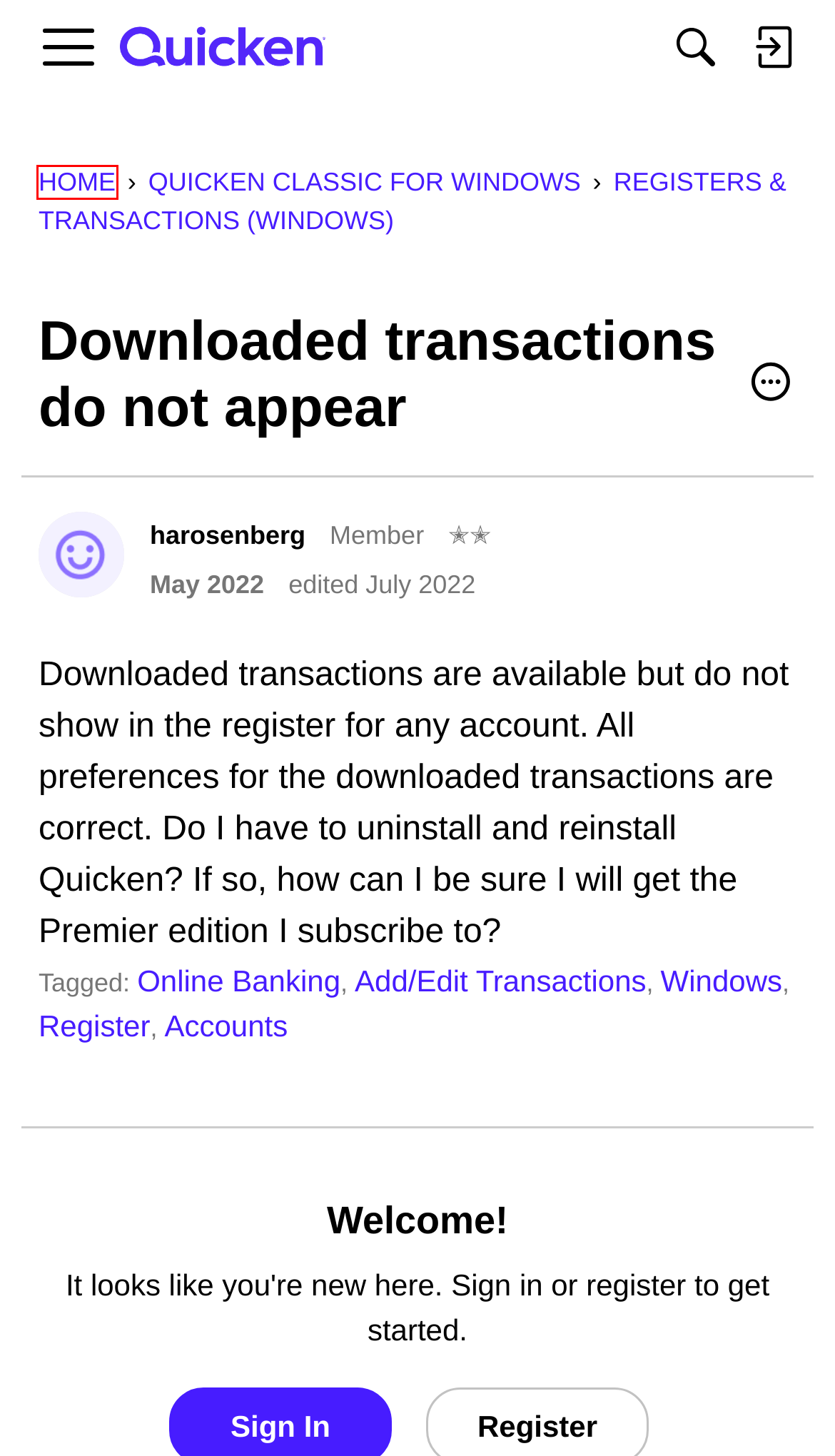You have a screenshot of a webpage with a red bounding box around an element. Choose the best matching webpage description that would appear after clicking the highlighted element. Here are the candidates:
A. Best Of — Quicken
B. Quicken
C. harosenberg — Quicken
D. Quicken Classic for Windows — Quicken
E. Glen Ecklund — Quicken
F. Home - Quicken
G. Registers & Transactions (Windows) — Quicken
H. toekneel02 — Quicken

F